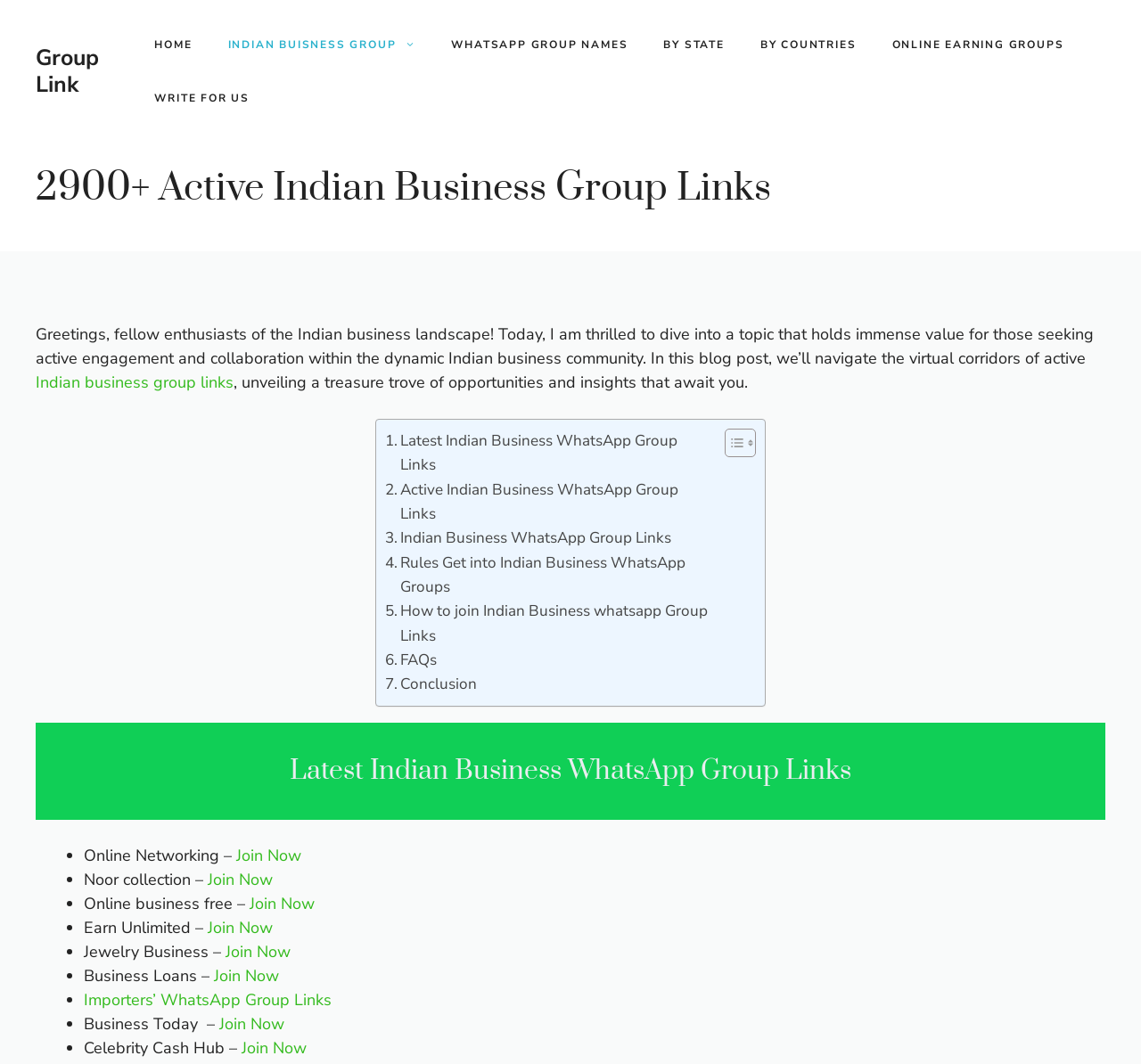Identify the bounding box coordinates for the region to click in order to carry out this instruction: "Check the 'FAQs'". Provide the coordinates using four float numbers between 0 and 1, formatted as [left, top, right, bottom].

[0.337, 0.609, 0.383, 0.632]